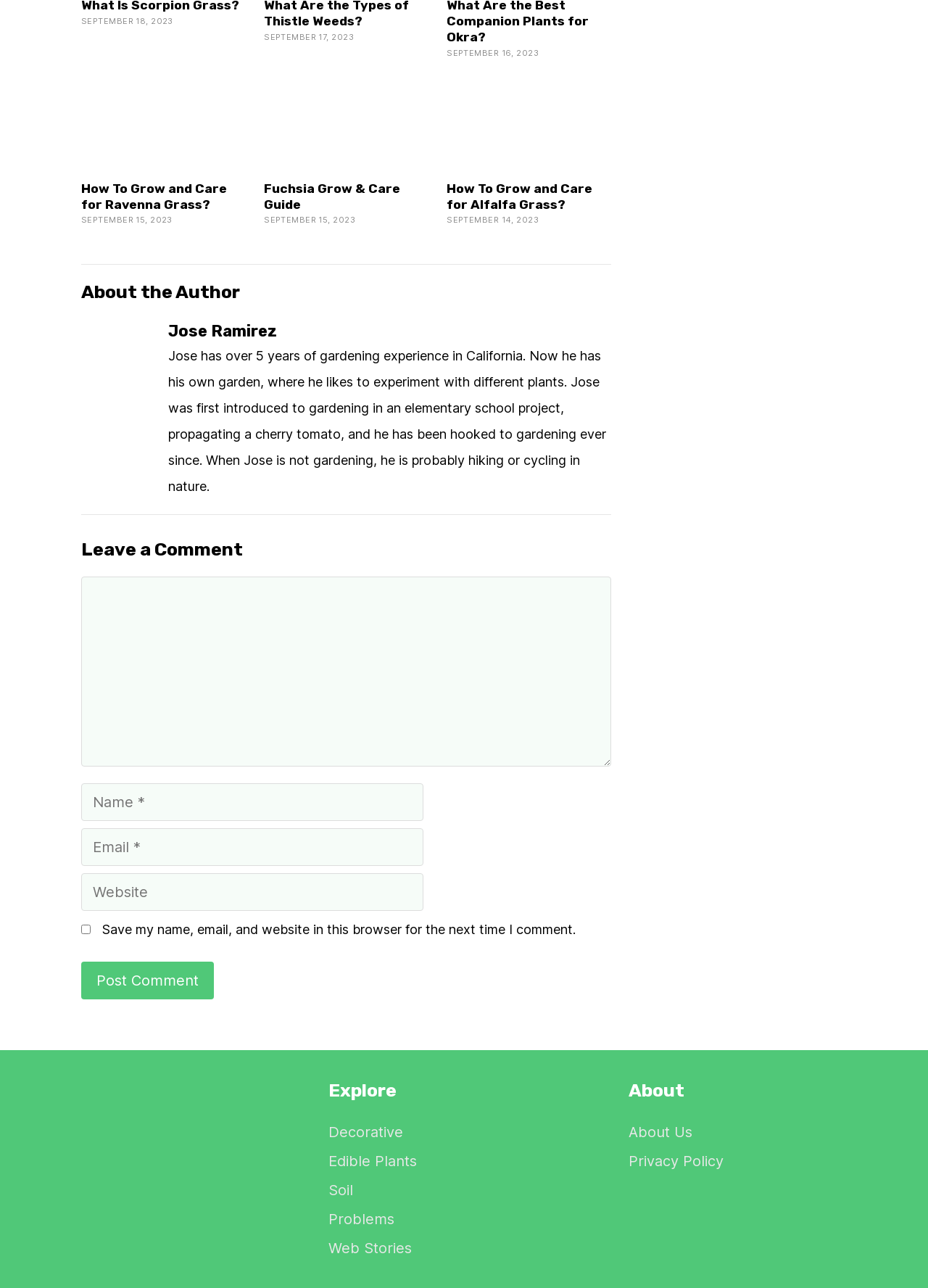Identify the bounding box coordinates of the section to be clicked to complete the task described by the following instruction: "Read about the author Jose Ramirez". The coordinates should be four float numbers between 0 and 1, formatted as [left, top, right, bottom].

[0.181, 0.248, 0.659, 0.267]